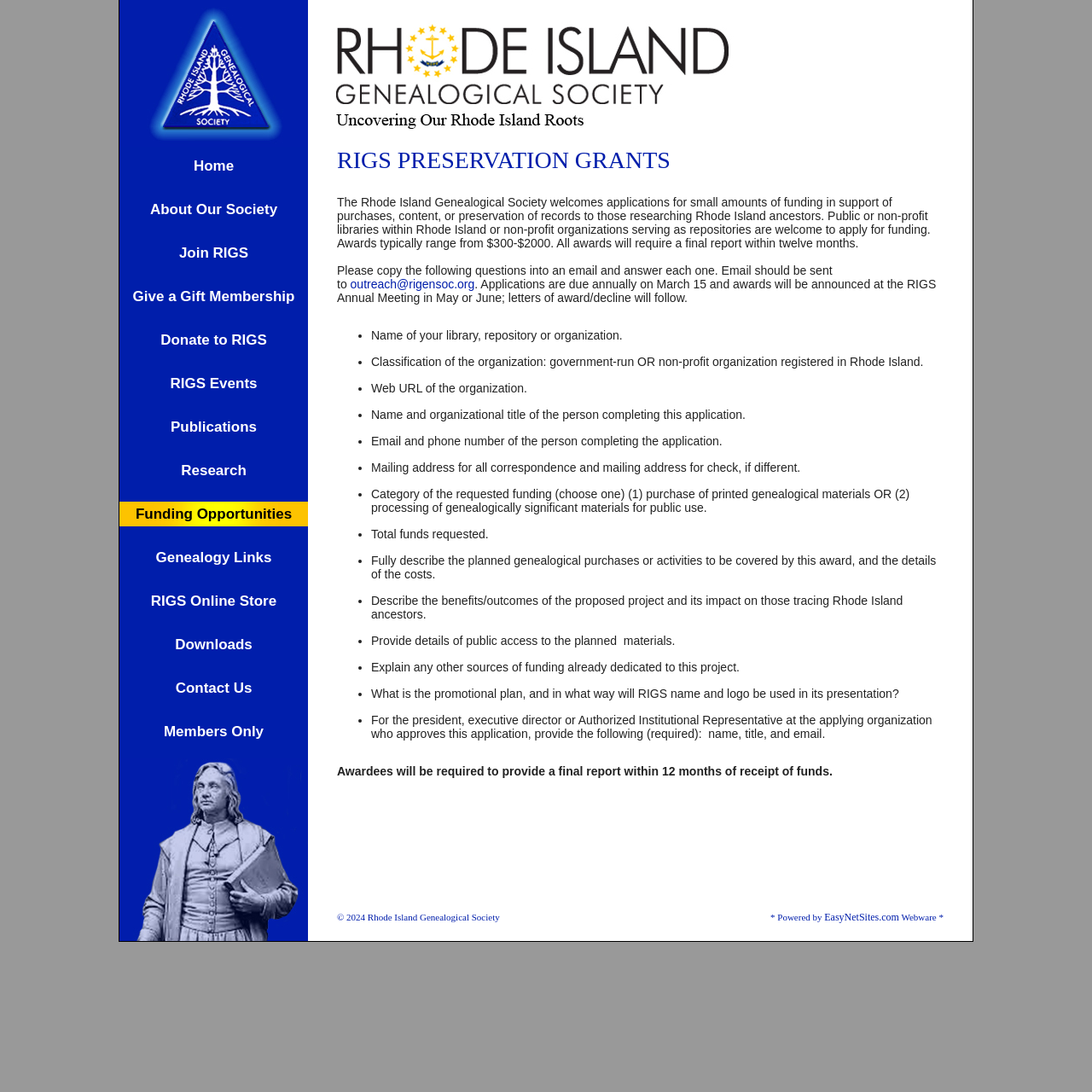Please specify the bounding box coordinates of the clickable region necessary for completing the following instruction: "Check the copyright information". The coordinates must consist of four float numbers between 0 and 1, i.e., [left, top, right, bottom].

[0.282, 0.818, 0.578, 0.862]